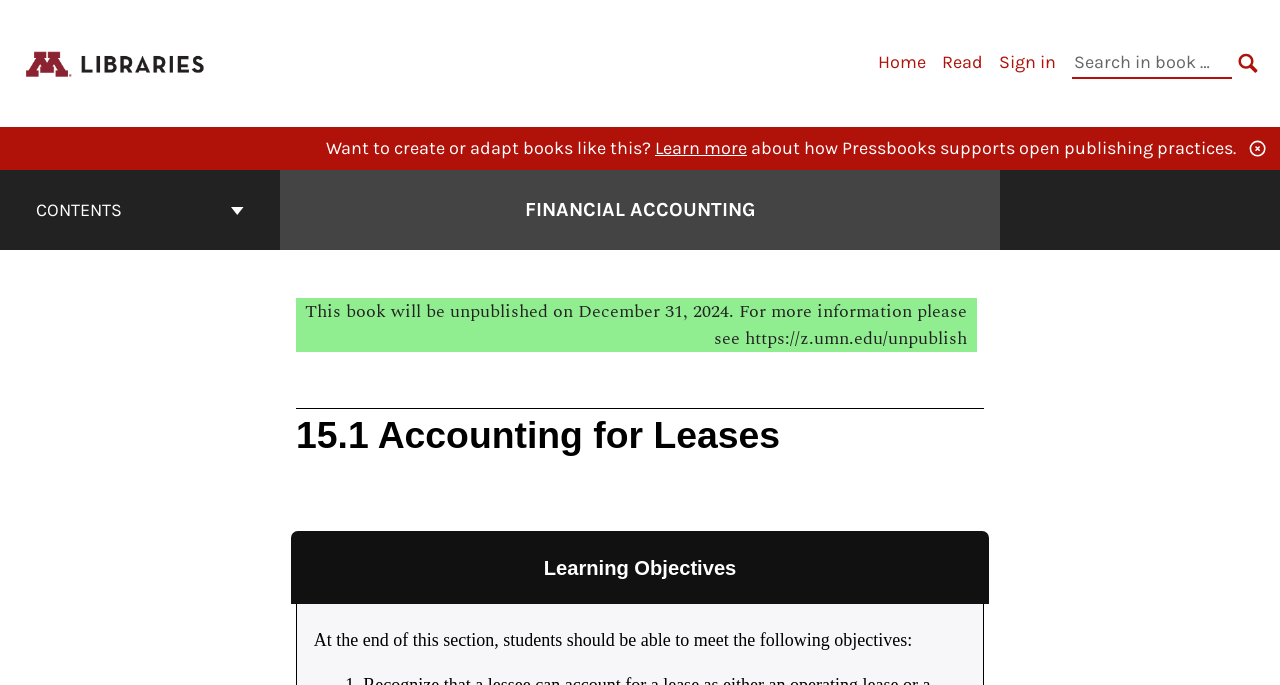Identify the bounding box coordinates of the clickable region necessary to fulfill the following instruction: "Click the M Libraries Publishing link". The bounding box coordinates should be four float numbers between 0 and 1, i.e., [left, top, right, bottom].

[0.012, 0.076, 0.169, 0.104]